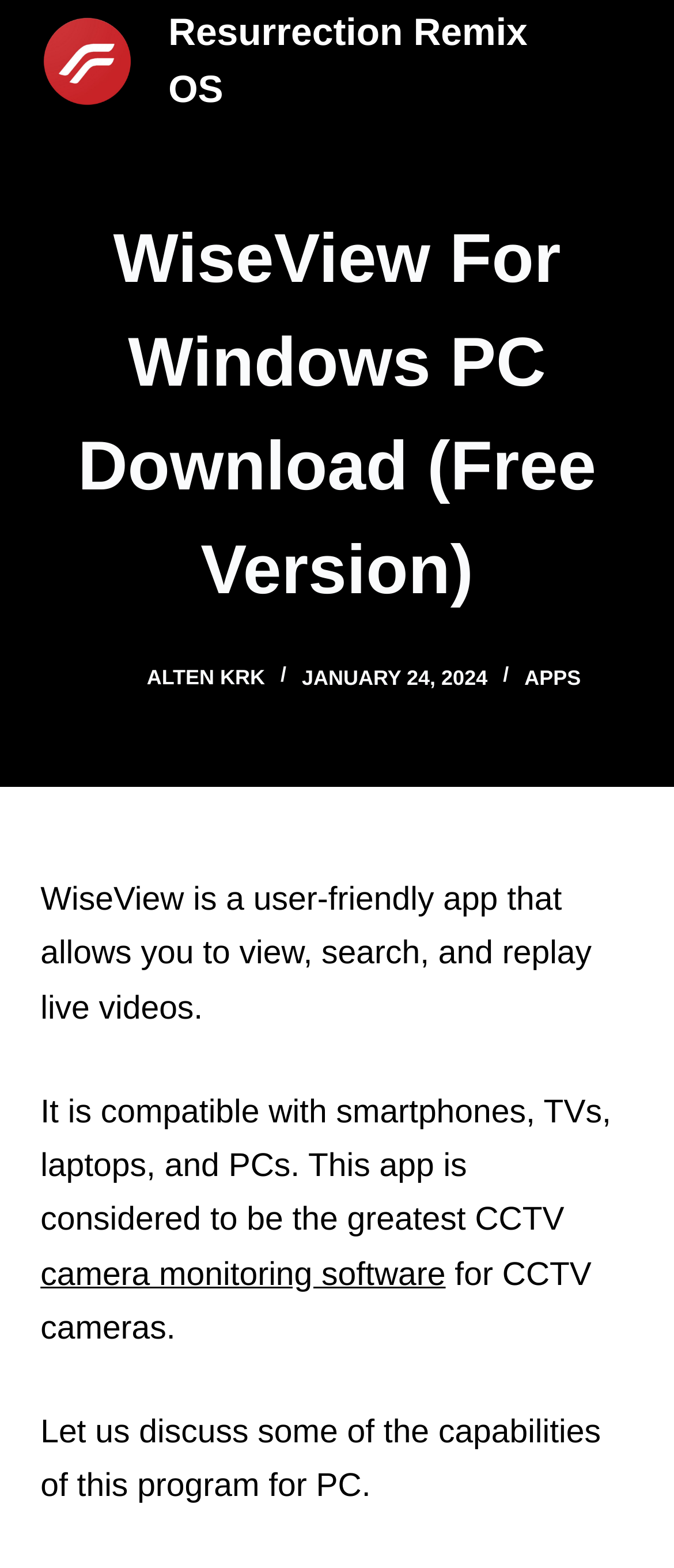What devices is WiseView compatible with?
Use the information from the image to give a detailed answer to the question.

According to the webpage, WiseView is compatible with a range of devices including smartphones, TVs, laptops, and PCs, making it a versatile app for users.